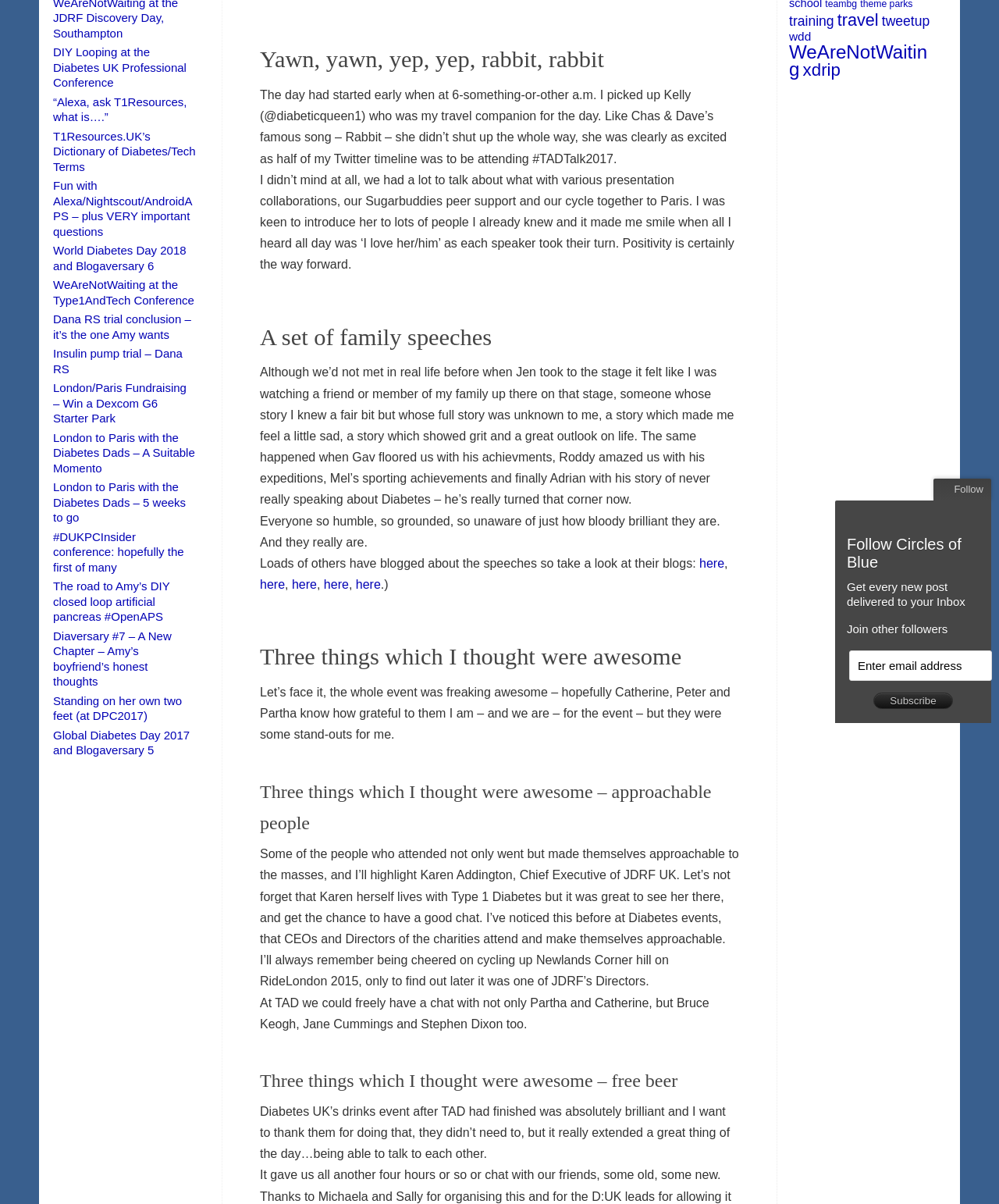Please find the bounding box for the UI element described by: "“Alexa, ask T1Resources, what is….”".

[0.053, 0.079, 0.187, 0.103]